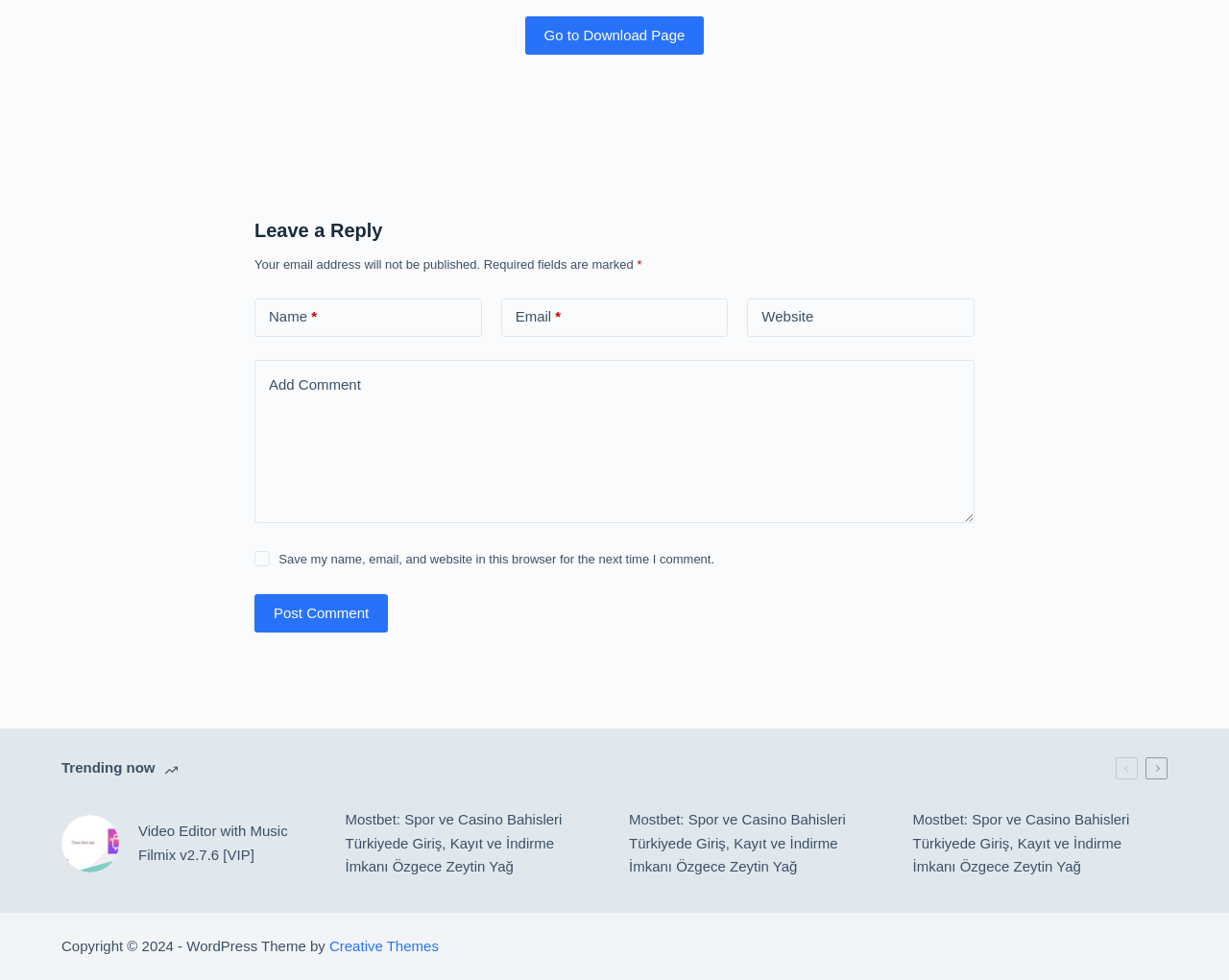Please identify the bounding box coordinates of the element that needs to be clicked to execute the following command: "Click on the 'Video Editor with Music Filmix v2.7.6 [VIP]' link". Provide the bounding box using four float numbers between 0 and 1, formatted as [left, top, right, bottom].

[0.05, 0.825, 0.257, 0.897]